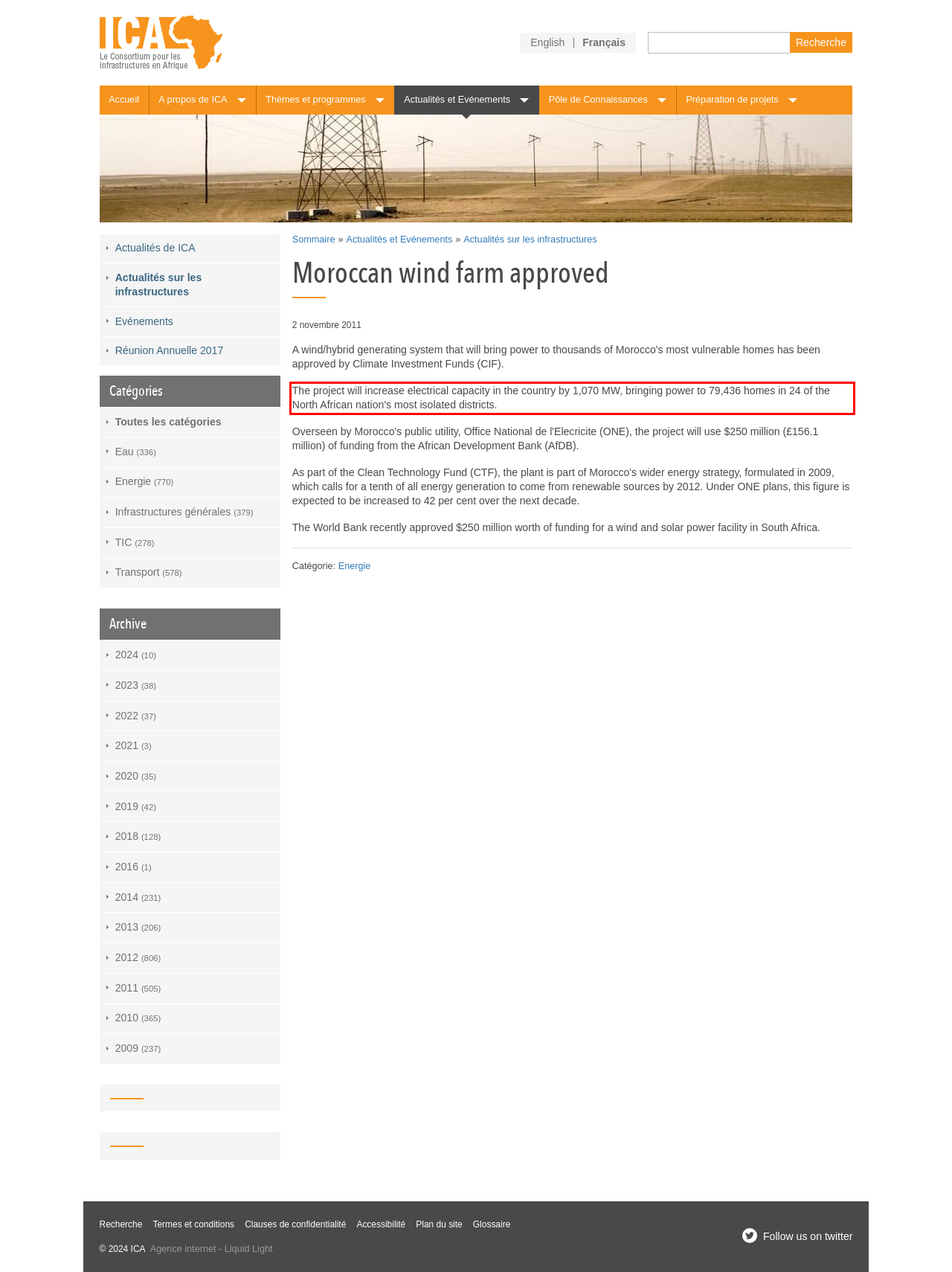You have a screenshot of a webpage with a UI element highlighted by a red bounding box. Use OCR to obtain the text within this highlighted area.

The project will increase electrical capacity in the country by 1,070 MW, bringing power to 79,436 homes in 24 of the North African nation's most isolated districts.